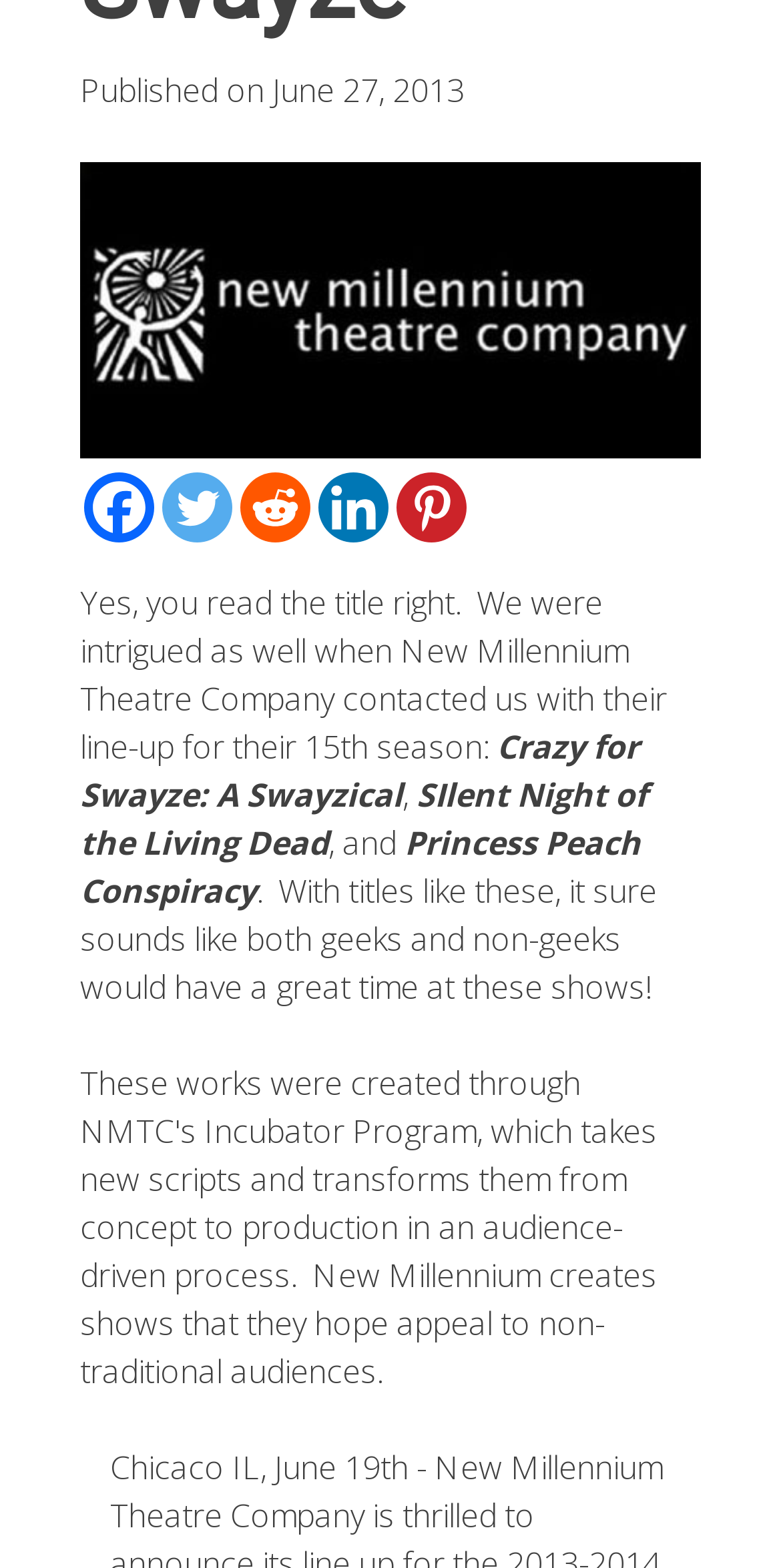Using the format (top-left x, top-left y, bottom-right x, bottom-right y), and given the element description, identify the bounding box coordinates within the screenshot: aria-label="Pinterest" title="Pinterest"

[0.508, 0.301, 0.597, 0.346]